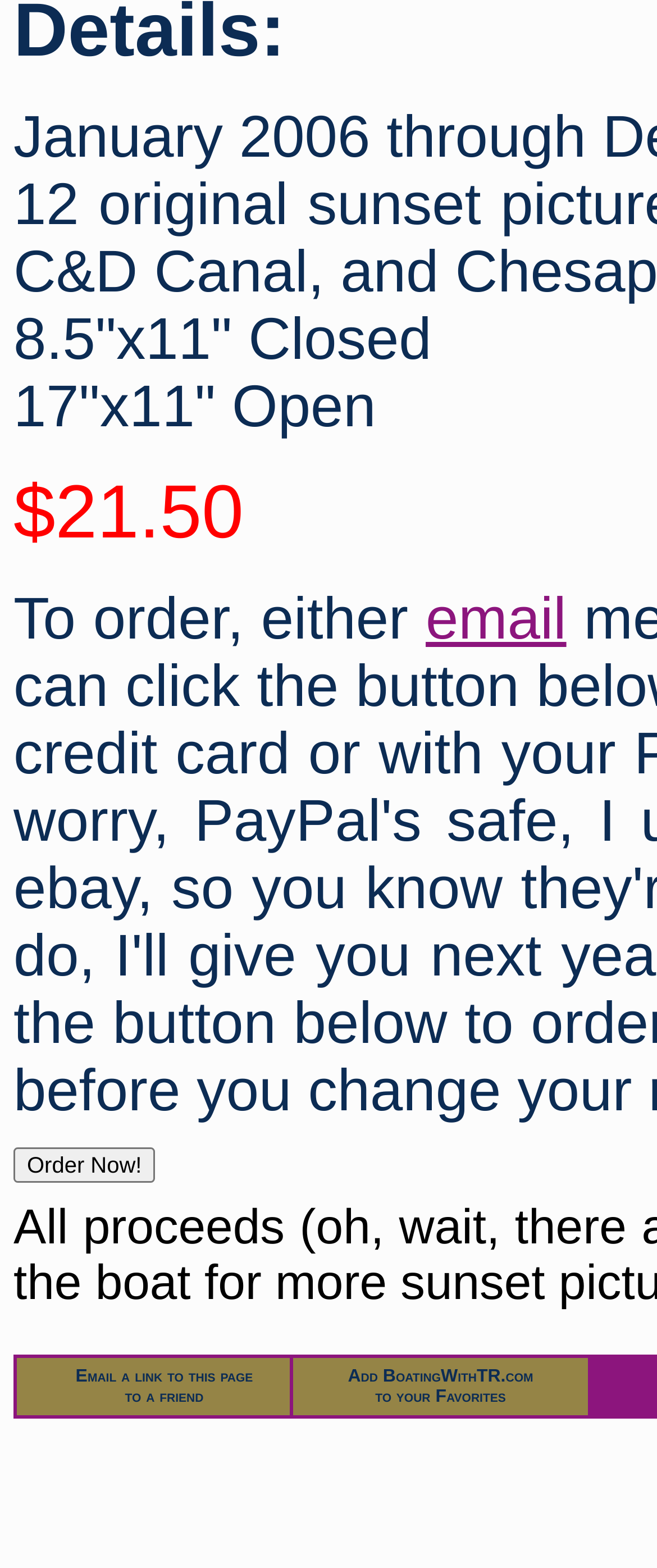What is the size of the closed product?
Craft a detailed and extensive response to the question.

From the StaticText element, we can see that the size of the closed product is mentioned as '8.5"x11" Closed', which indicates the size of the product when it is closed.